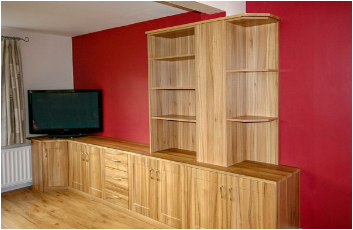What is positioned on the cabinetry?
Look at the webpage screenshot and answer the question with a detailed explanation.

A flat-screen television is positioned on the cabinetry, enhancing the room's functionality as a media center, making it an ideal setup for a living space or entertainment area.